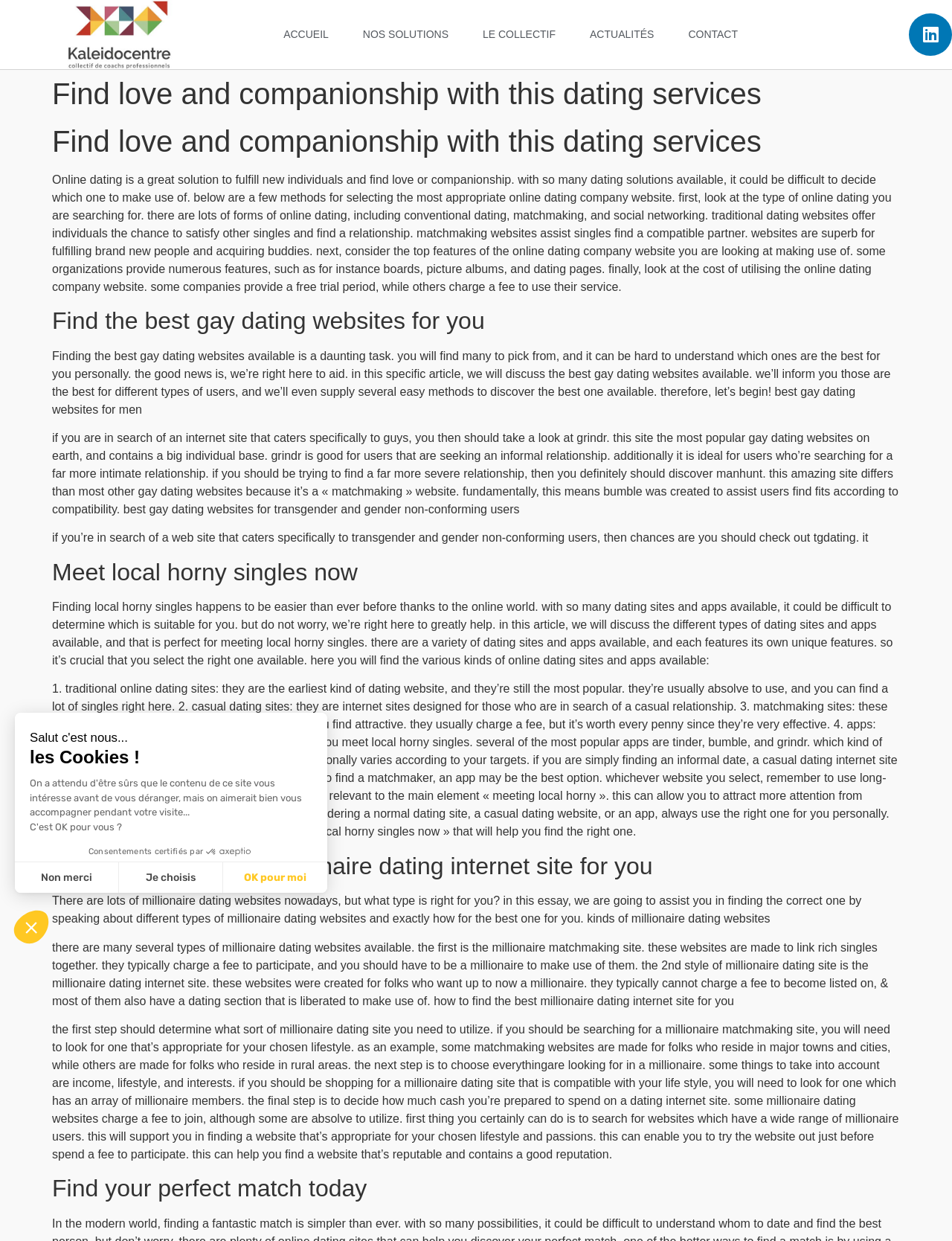Show the bounding box coordinates for the HTML element as described: "Actualités".

[0.604, 0.0, 0.703, 0.055]